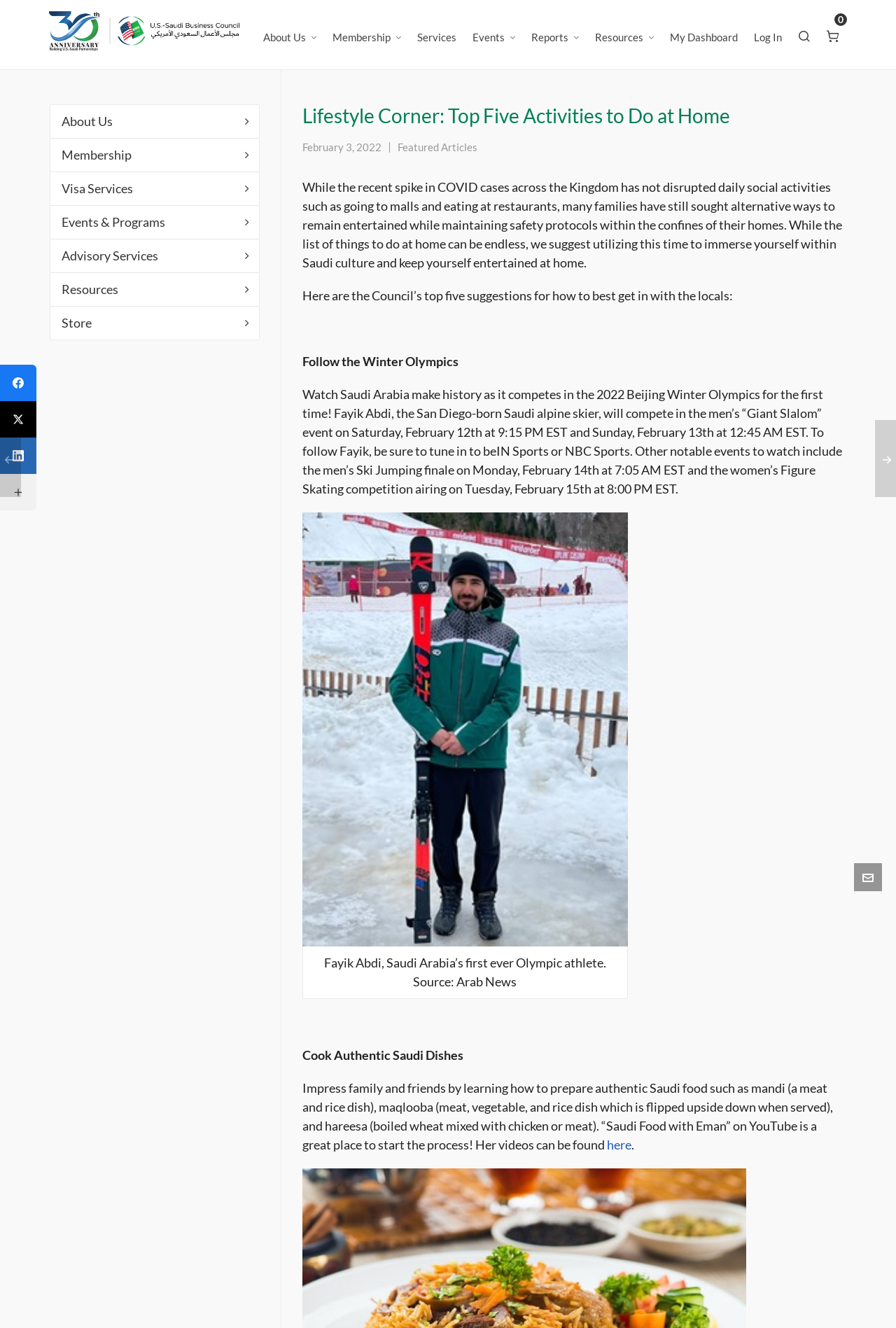Find and provide the bounding box coordinates for the UI element described here: "Resources". The coordinates should be given as four float numbers between 0 and 1: [left, top, right, bottom].

[0.655, 0.0, 0.738, 0.053]